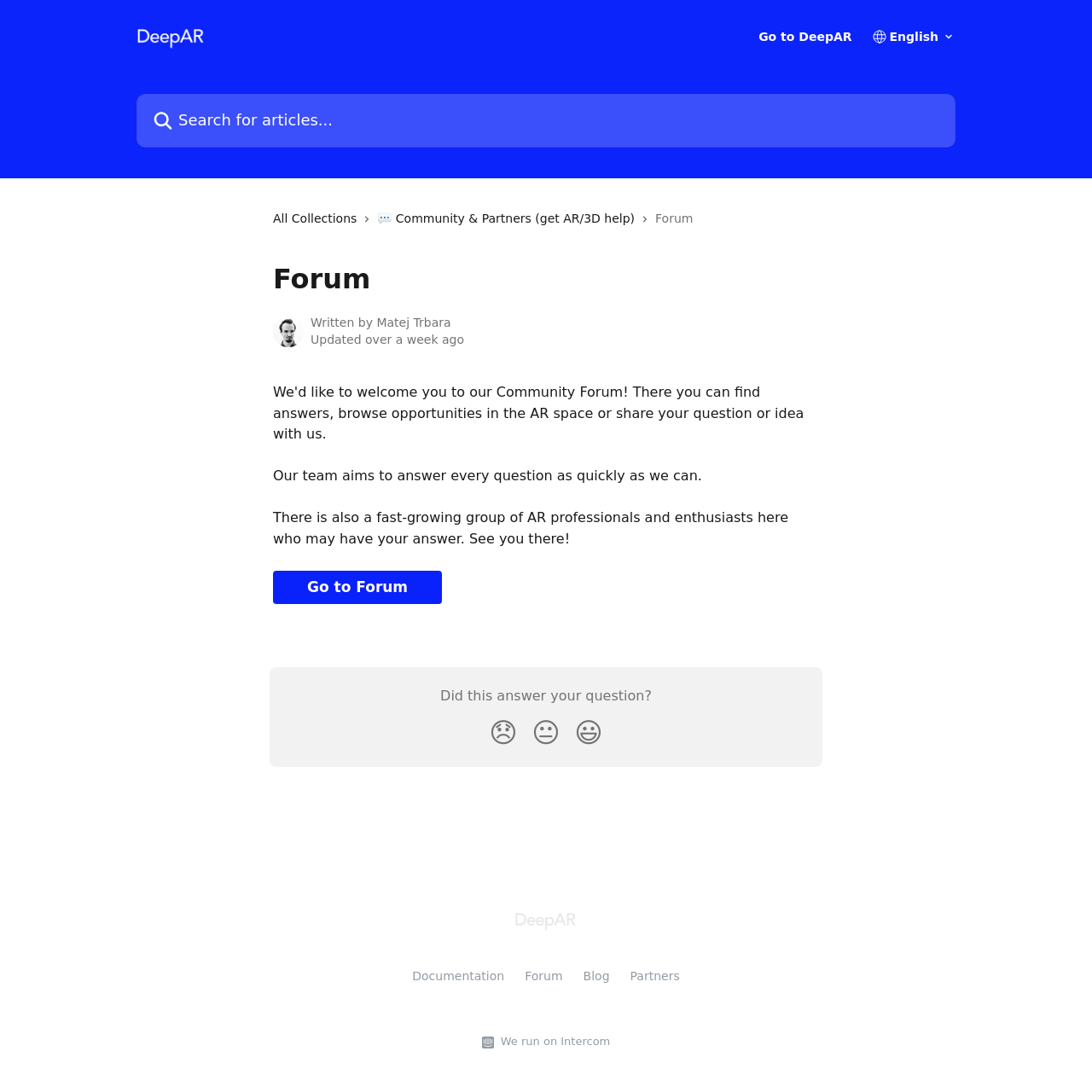Respond with a single word or phrase to the following question:
Who wrote the article?

Matej Trbara